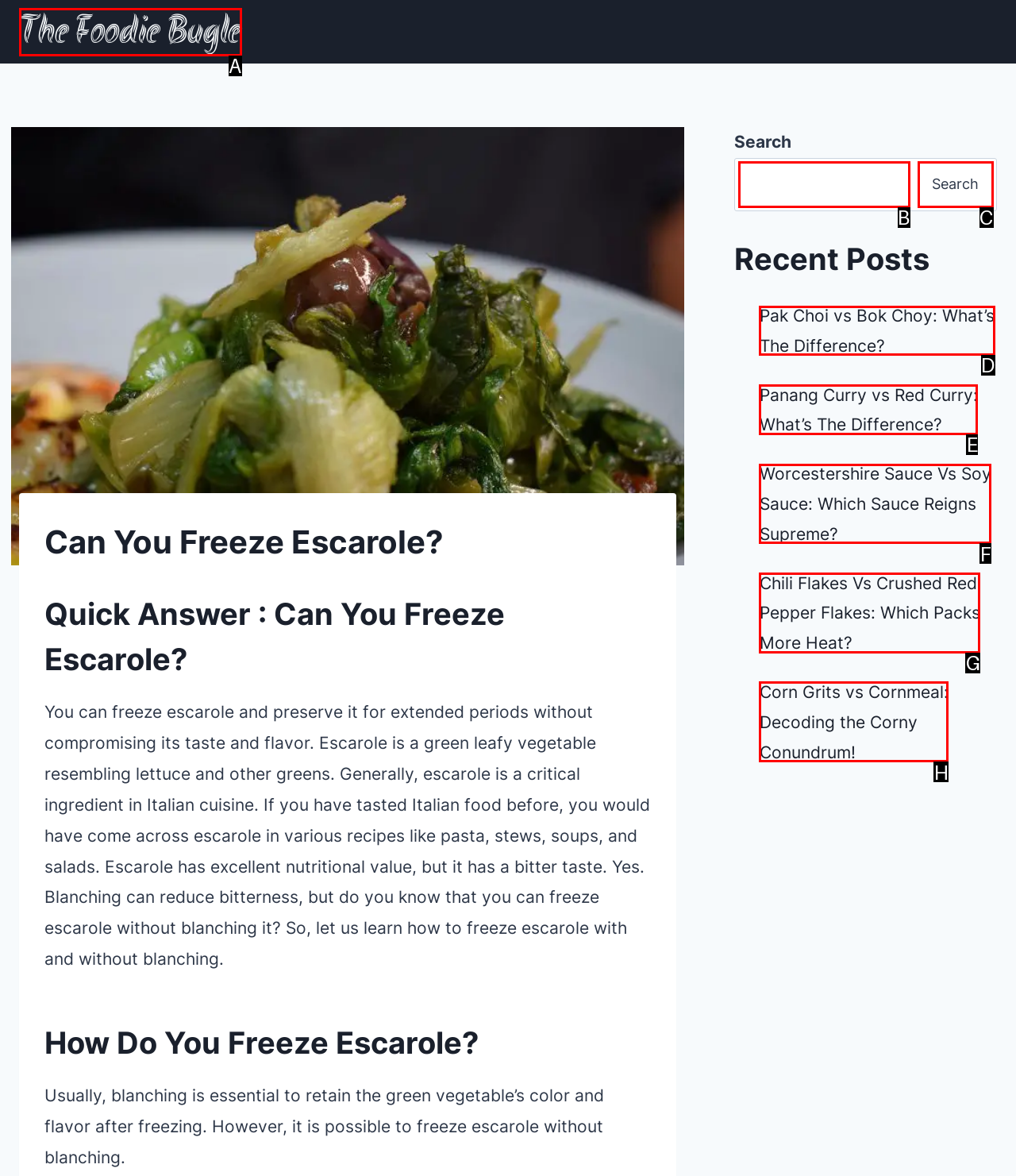Tell me which UI element to click to fulfill the given task: Learn about Pak Choi vs Bok Choy. Respond with the letter of the correct option directly.

D